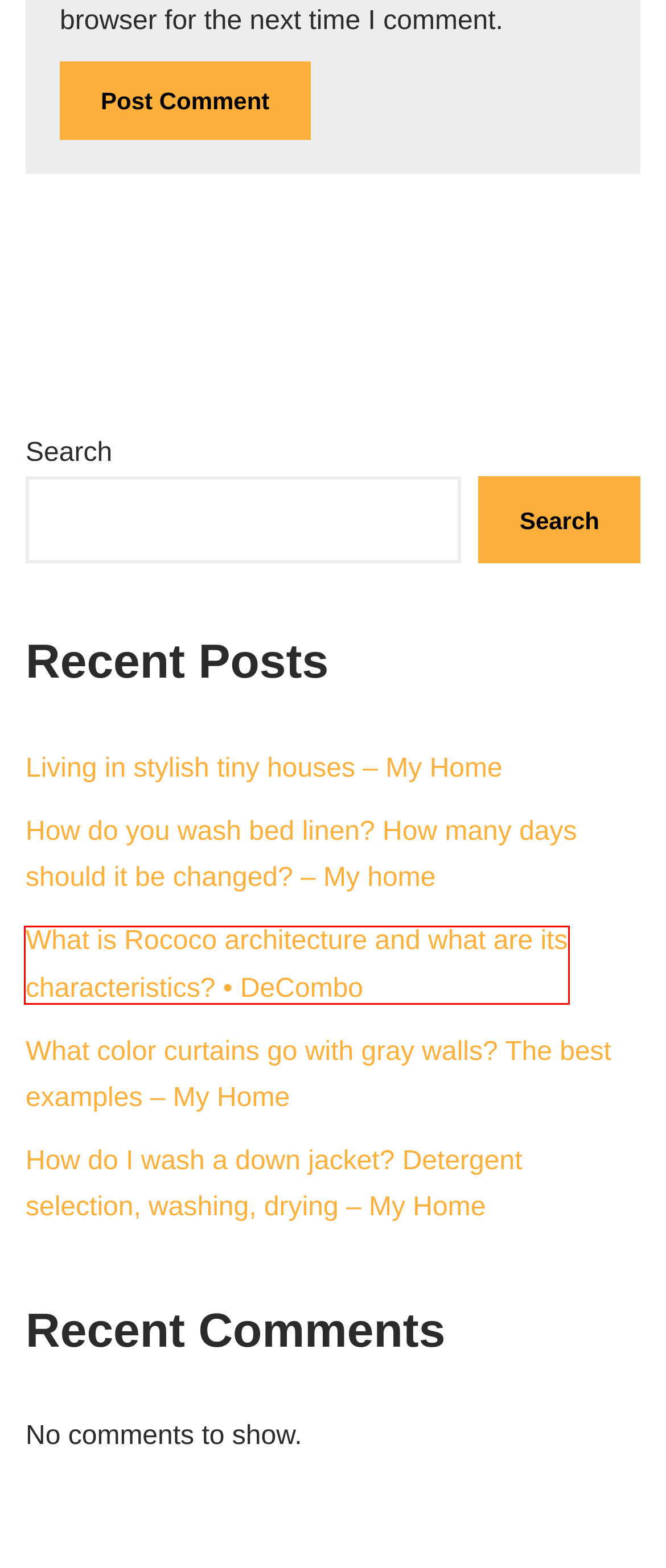You are given a screenshot of a webpage with a red bounding box around an element. Choose the most fitting webpage description for the page that appears after clicking the element within the red bounding box. Here are the candidates:
A. carenotchaos, Author at Designs Chaos
B. What color curtains go with gray walls? The best examples – My Home - Designs Chaos
C. How do you wash bed linen? How many days should it be changed? - My home - Designs Chaos
D. Home - Designs Chaos
E. Blog Tool, Publishing Platform, and CMS – WordPress.org
F. How do I wash a down jacket? Detergent selection, washing, drying – My Home - Designs Chaos
G. Living in stylish tiny houses – My Home - Designs Chaos
H. What is Rococo architecture and what are its characteristics? • DeCombo - Designs Chaos

H